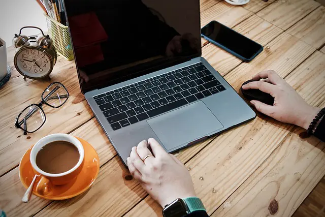Detail everything you observe in the image.

This image captures a cozy and productive workspace designed for working from home. A sleek laptop sits open on a wooden table, reflecting a modern aesthetic. The hands of an individual are actively engaged with the touchpad, suggesting they are deep in work. Nearby, a warm cup of coffee rests in an orange saucer, adding a touch of color to the scene and hinting at a moment of comfort during the workday. 

An eye-catching clock, designed in a classic style, can be seen, signaling the importance of time management for remote workers. A pair of glasses lies adjacent, possibly indicating the user's intent to focus on detailed work. Additionally, a smartphone is placed next to the laptop, showcasing the integration of technology necessary for today’s multitasking environment. This arrangement emphasizes the evolving landscape of home-based businesses, where comfort and functionality merge seamlessly.